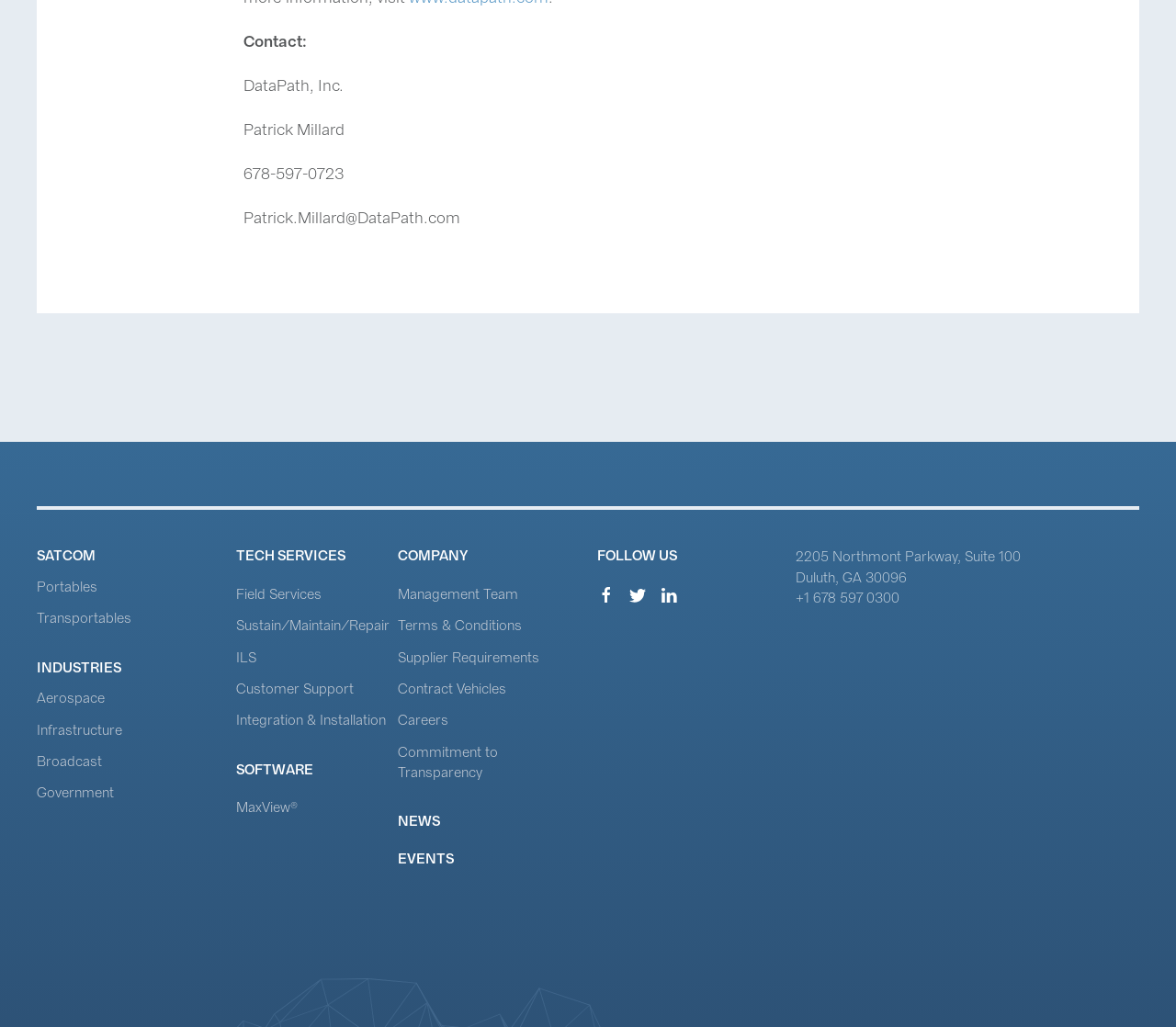Show the bounding box coordinates for the HTML element described as: "Sustain/Maintain/Repair".

[0.2, 0.6, 0.331, 0.617]